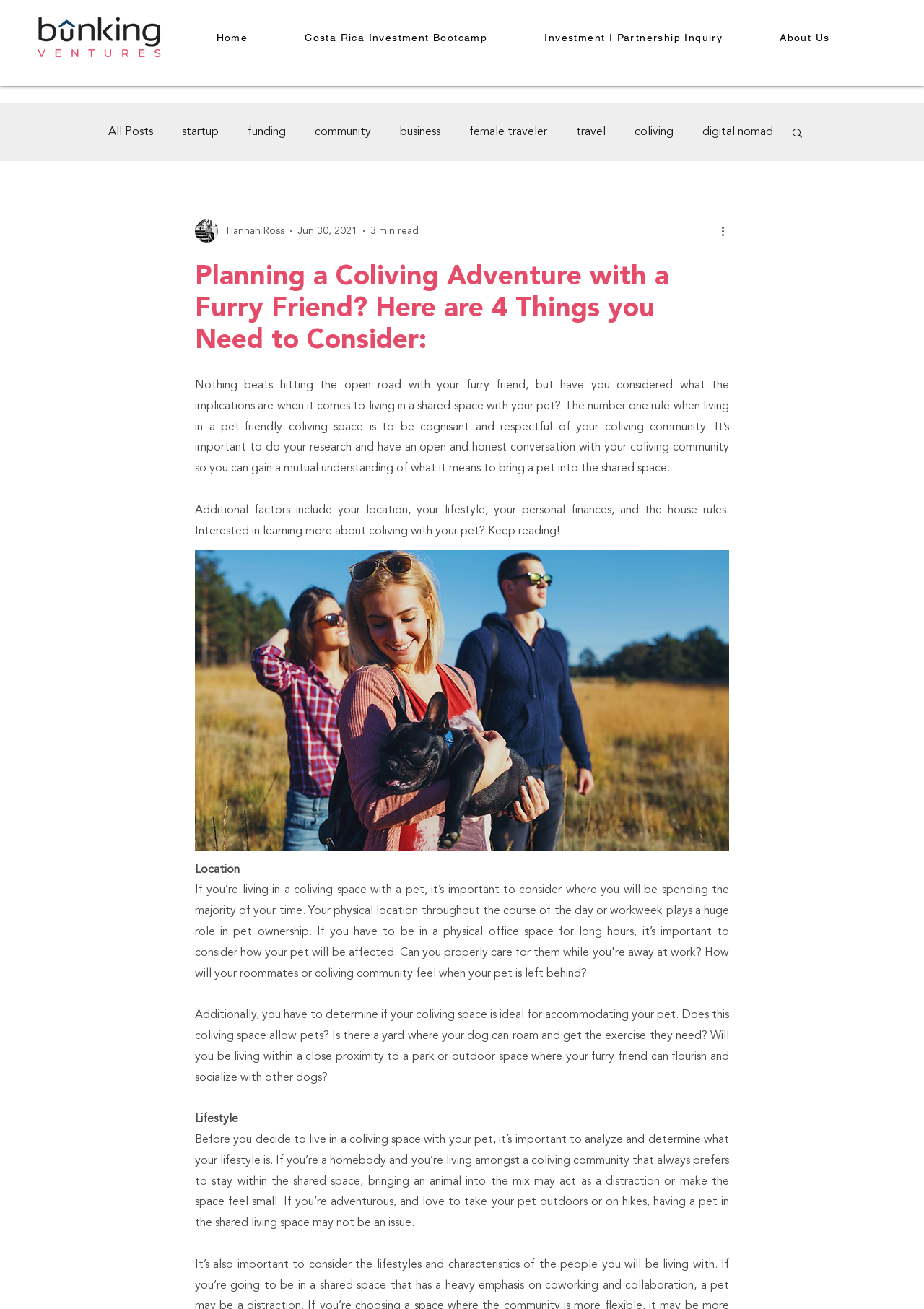Answer the question in one word or a short phrase:
What is the category of the blog post 'startup'?

blog